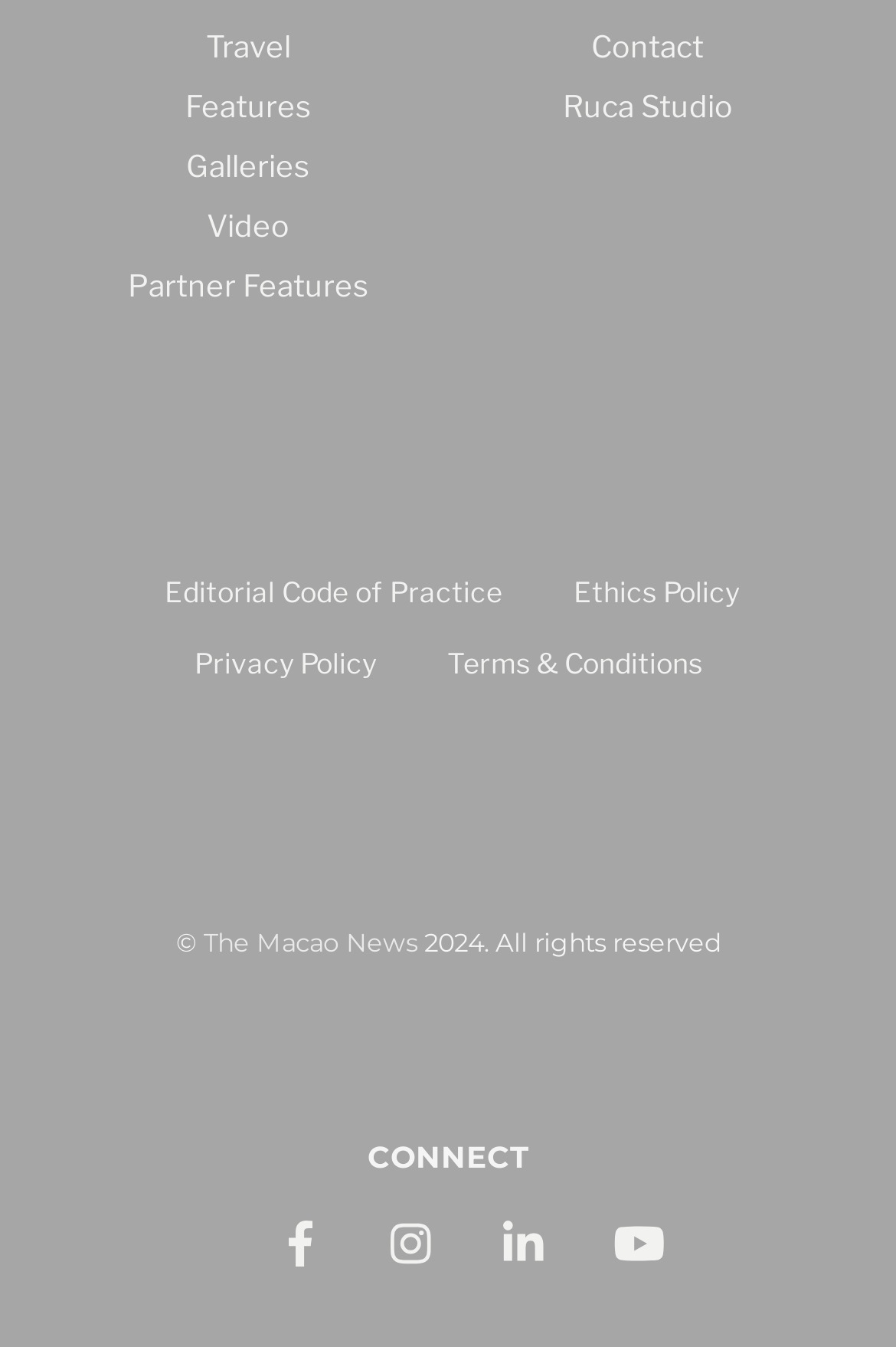What is the first link on the top left?
Offer a detailed and exhaustive answer to the question.

The first link on the top left is 'Travel' because it has the smallest y1 coordinate (0.021) among all the links on the top left, indicating it is the first one from the top.